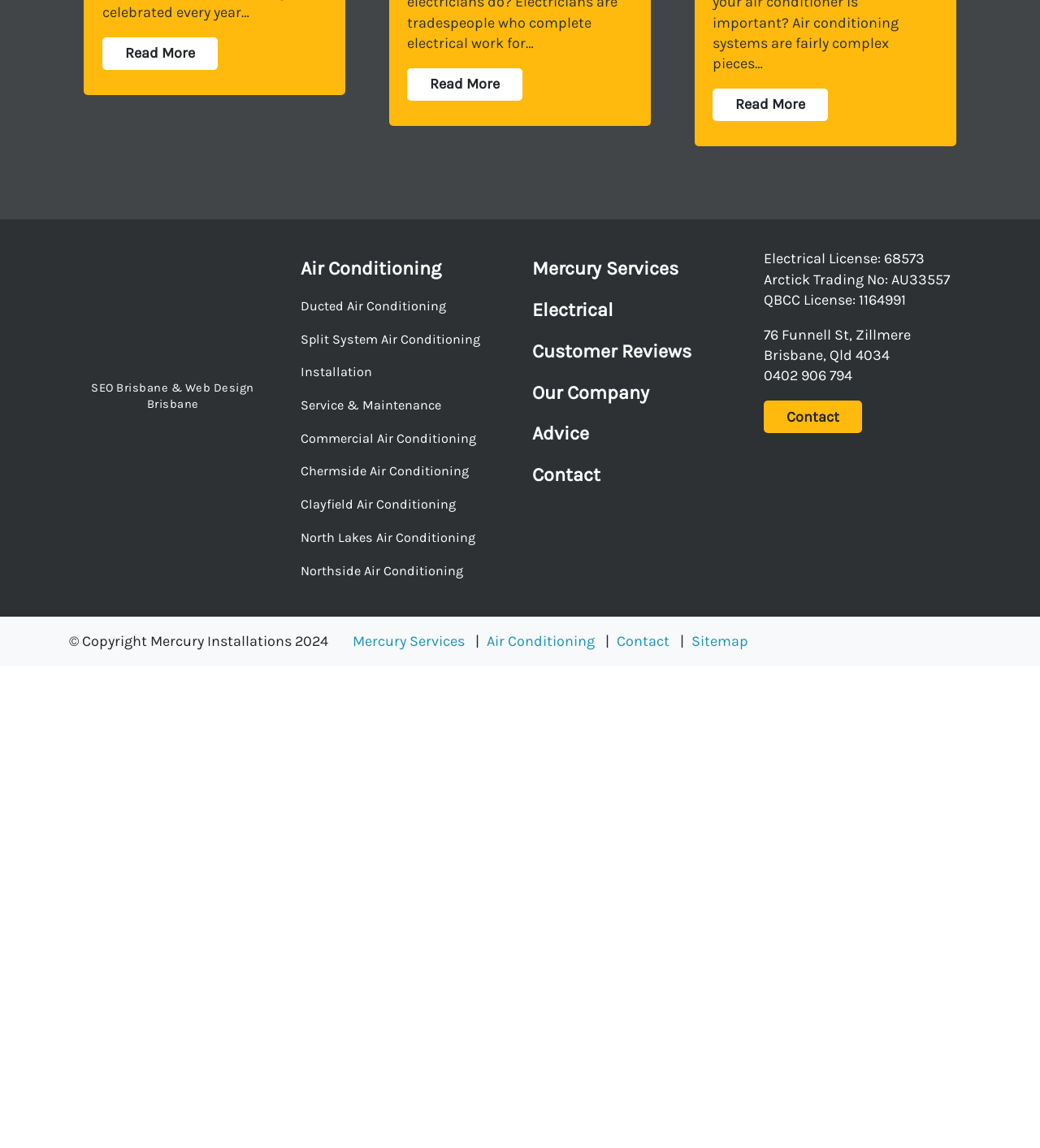Bounding box coordinates are given in the format (top-left x, top-left y, bottom-right x, bottom-right y). All values should be floating point numbers between 0 and 1. Provide the bounding box coordinate for the UI element described as: Contact

[0.512, 0.816, 0.577, 0.852]